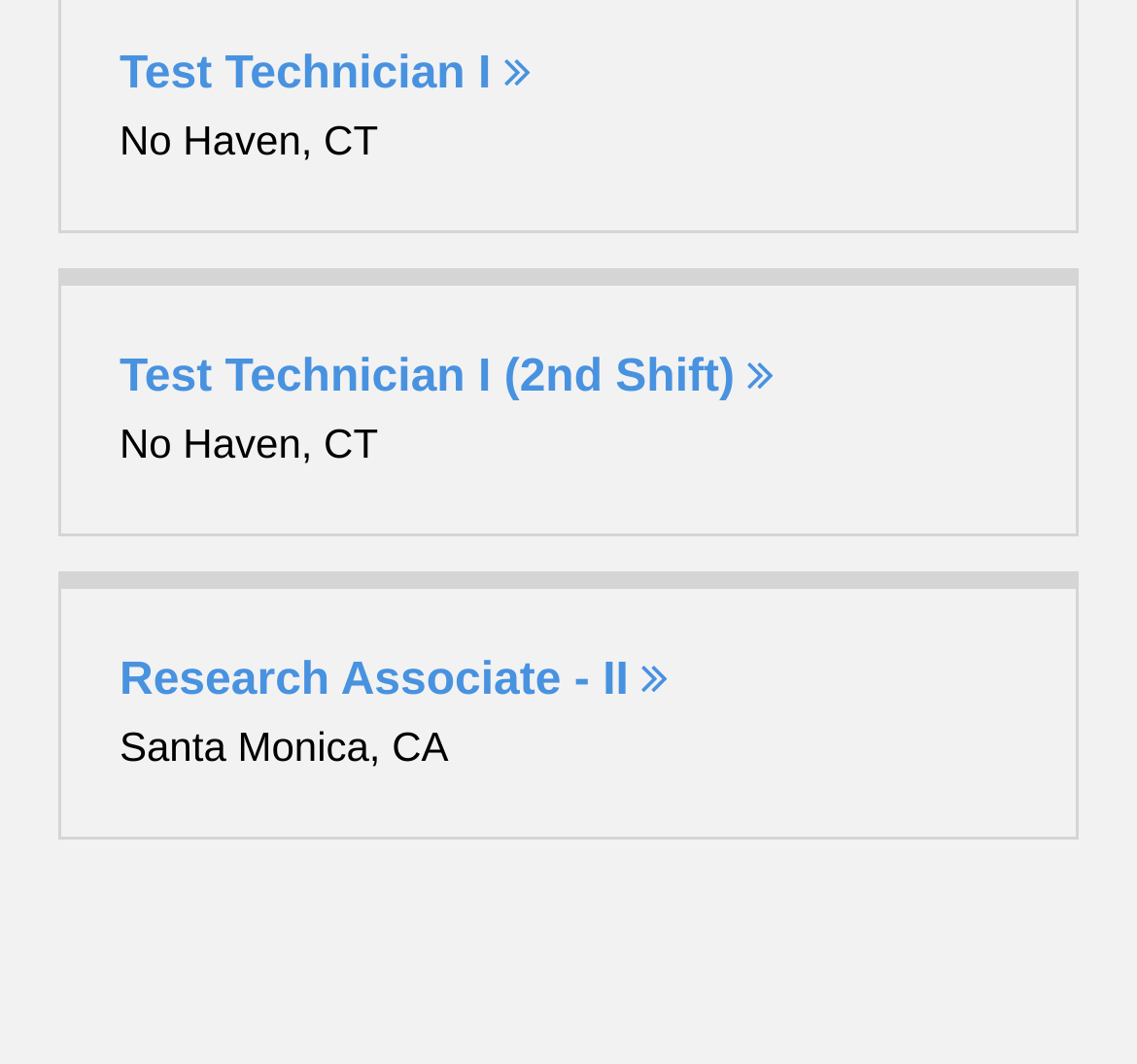Given the description: "Test Technician I", determine the bounding box coordinates of the UI element. The coordinates should be formatted as four float numbers between 0 and 1, [left, top, right, bottom].

[0.105, 0.047, 0.466, 0.093]